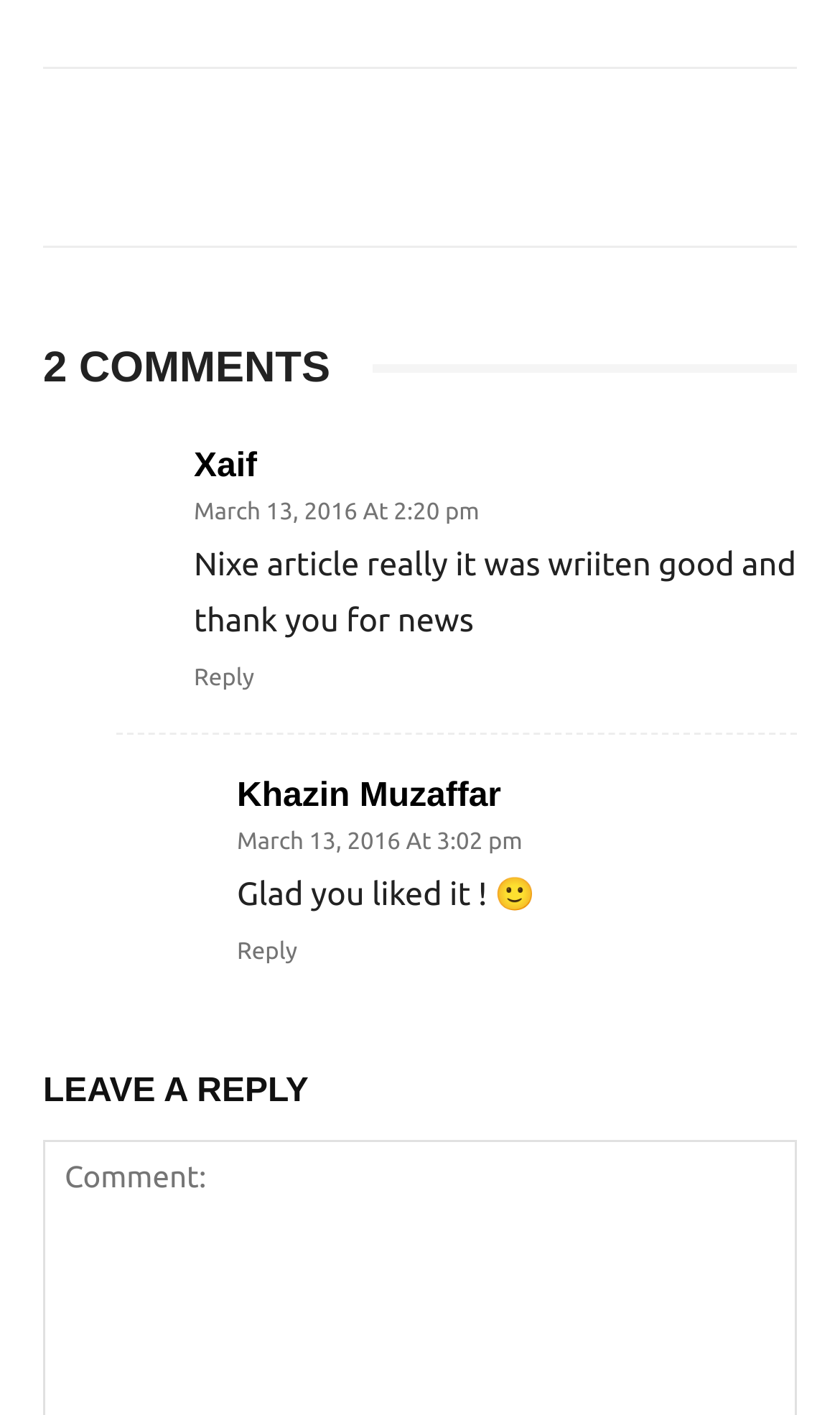Who is the author of the second comment?
Craft a detailed and extensive response to the question.

The answer can be found by looking at the image element with the text 'Khazin Muzaffar' which is a child of the second article element.